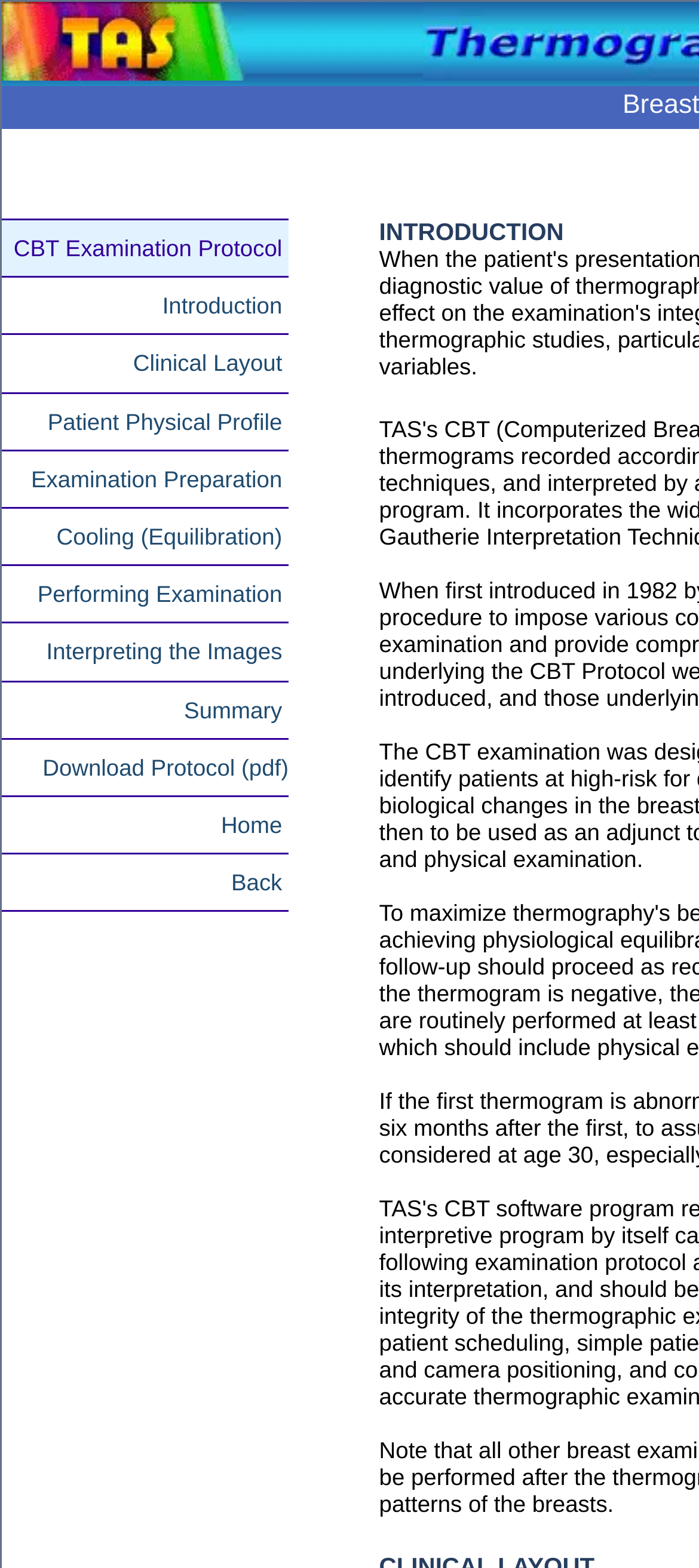How many links are on this webpage?
Give a one-word or short phrase answer based on the image.

18